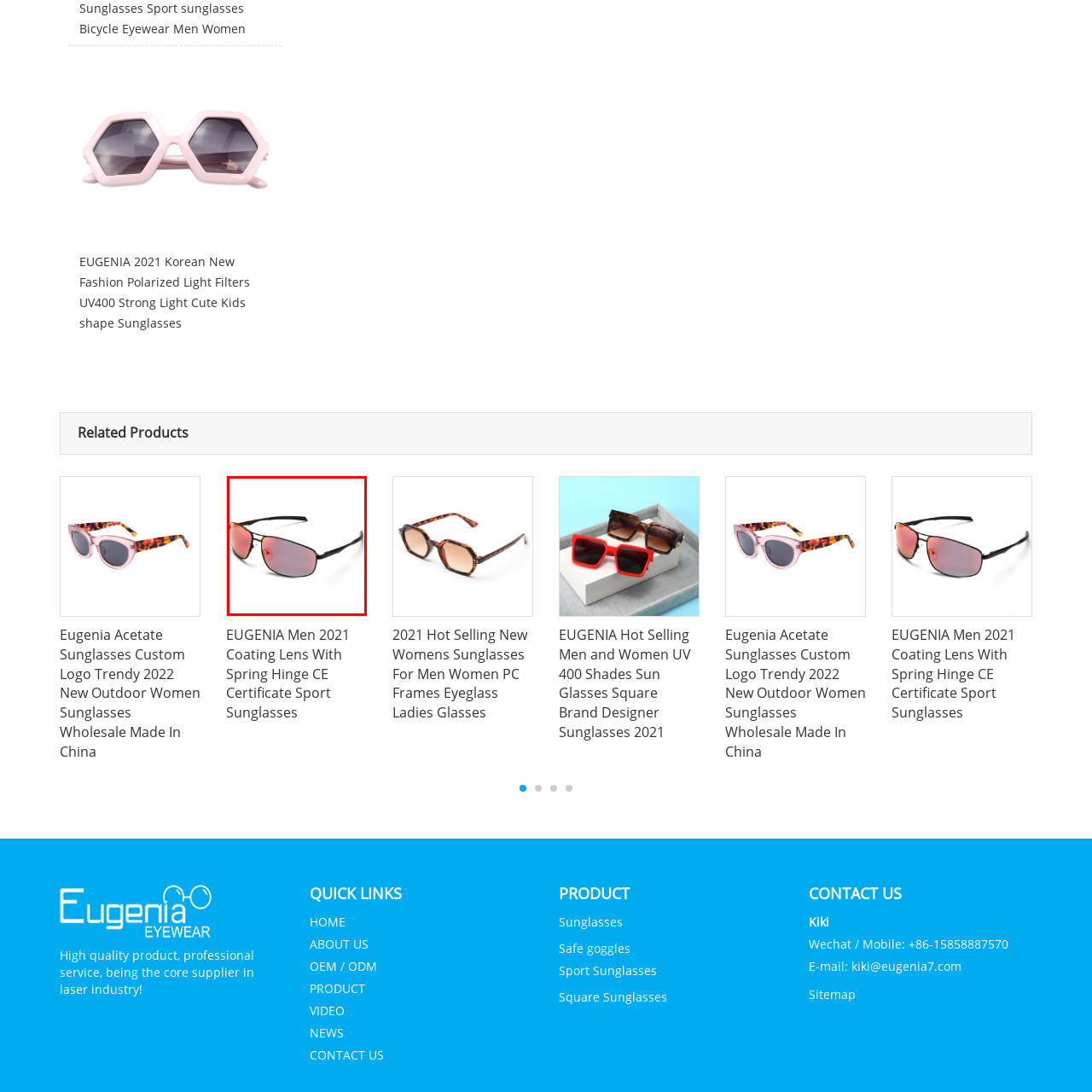Notice the image within the red frame, What is the primary purpose of the sunglasses?
 Your response should be a single word or phrase.

UV protection